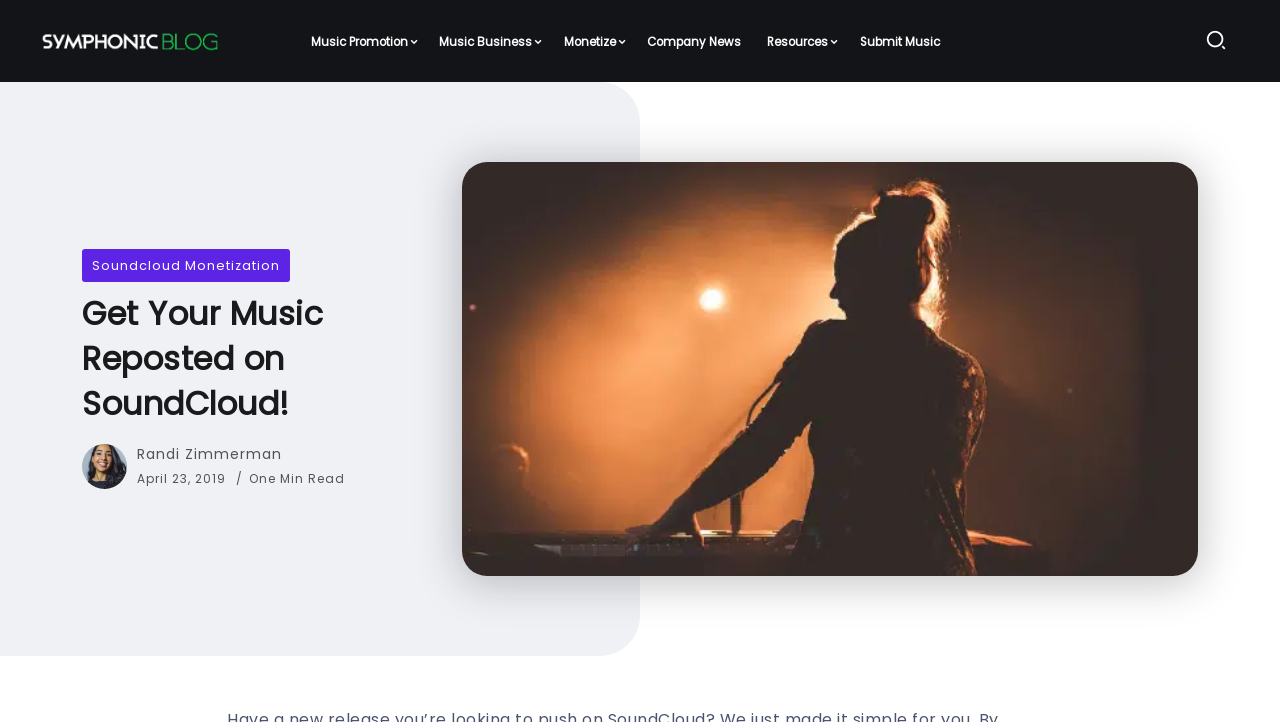Determine the coordinates of the bounding box for the clickable area needed to execute this instruction: "Read the article by Randi Zimmerman".

[0.064, 0.633, 0.107, 0.656]